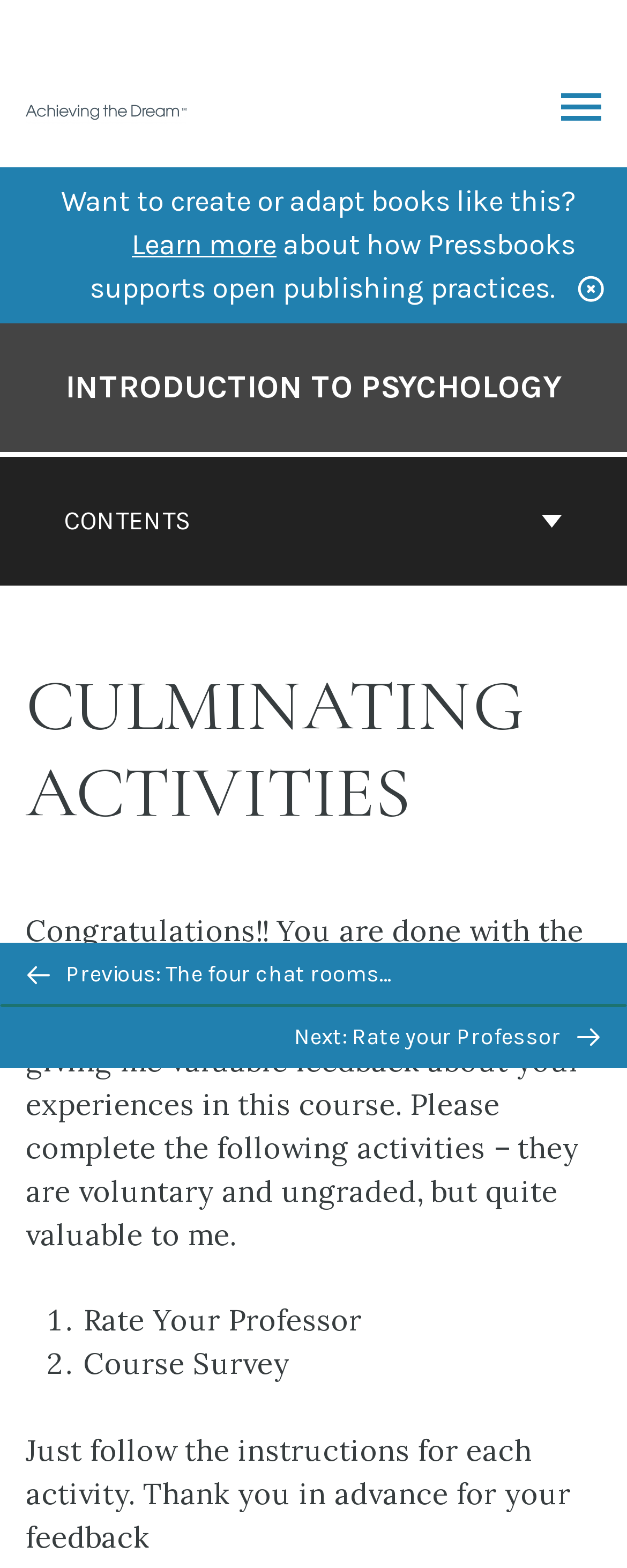Specify the bounding box coordinates of the area that needs to be clicked to achieve the following instruction: "Toggle the menu".

[0.895, 0.06, 0.959, 0.08]